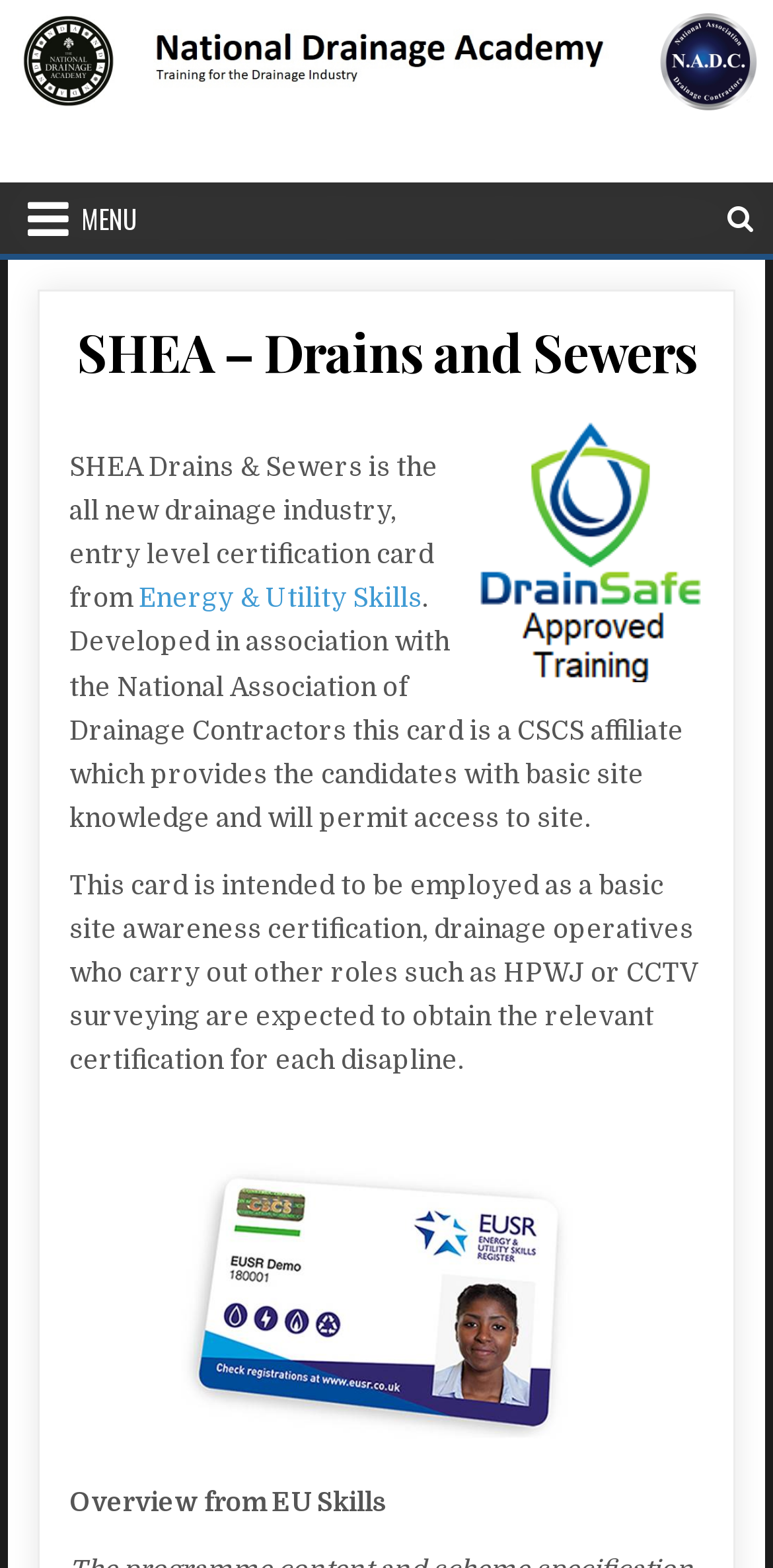Offer a detailed explanation of the webpage layout and contents.

The webpage is about the National Drainage Academy, specifically focusing on SHEA - Drains and Sewers, a certification card for the drainage industry. 

At the top, there is a link on the left side, followed by a heading that reads "National Drainage Academy" with a link underneath. To the right of the heading, there is a brief description stating "Training for the drainage industry". 

Below this section, there is a primary navigation menu that spans the entire width of the page. The menu has a button on the left side labeled "MENU" and a "Search" link on the right side. 

Under the navigation menu, there is a section with a heading that reads "SHEA - Drains and Sewers". This section contains a brief overview of the certification card, including its purpose and benefits. There is also a link to "Energy & Utility Skills" and a figure, likely an image, on the right side. 

The text in this section explains that the certification card is an entry-level certification for the drainage industry, developed in association with the National Association of Drainage Contractors. It provides basic site knowledge and permits access to site. 

Further down, there is another section of text that outlines the expectations for drainage operatives who carry out other roles, such as HPWJ or CCTV surveying. 

At the bottom of the page, there is a figure, likely another image, and a section with a heading that reads "Overview from EU Skills".